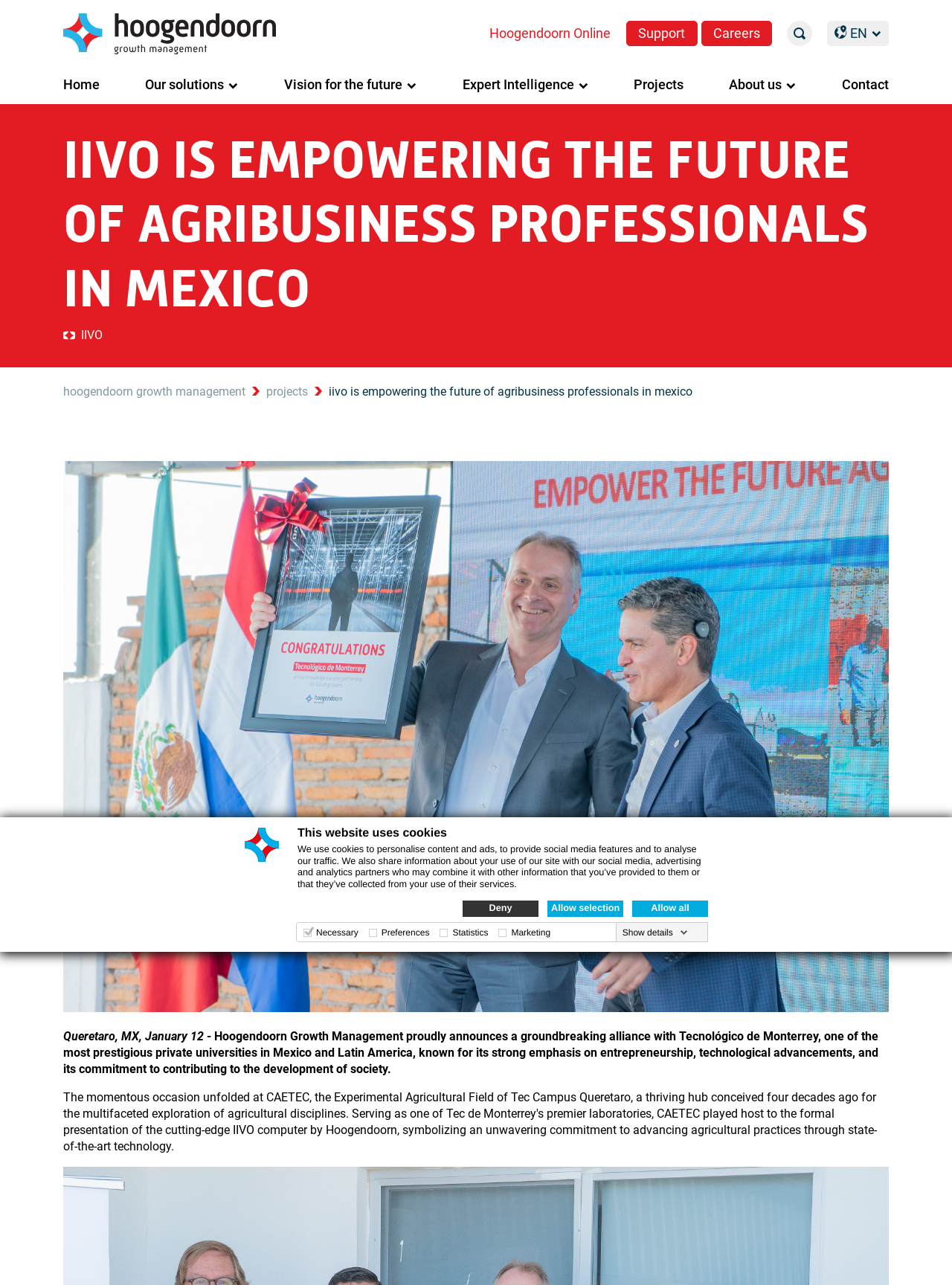Please locate the UI element described by "alt="example rain gauge notes"" and provide its bounding box coordinates.

None